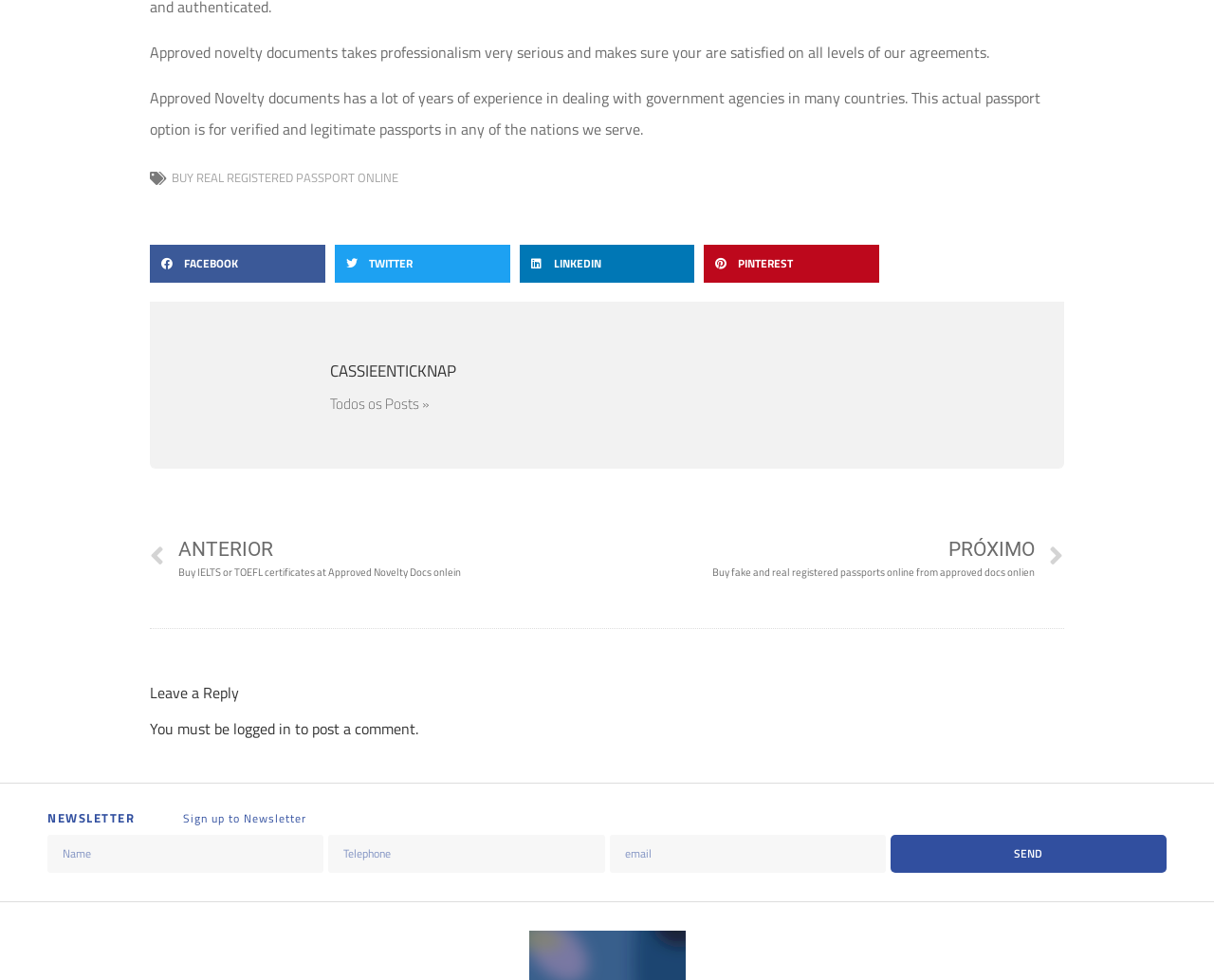Point out the bounding box coordinates of the section to click in order to follow this instruction: "Enter your name".

[0.039, 0.852, 0.267, 0.891]